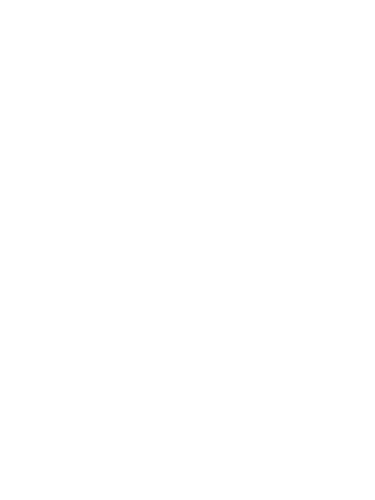Look at the image and give a detailed response to the following question: What type of wood is used for the guitar's top?

The caption highlights the guitar's solid Engelman spruce top, combined with rosewood back and sides, emphasizing the instrument's rich tonal qualities.